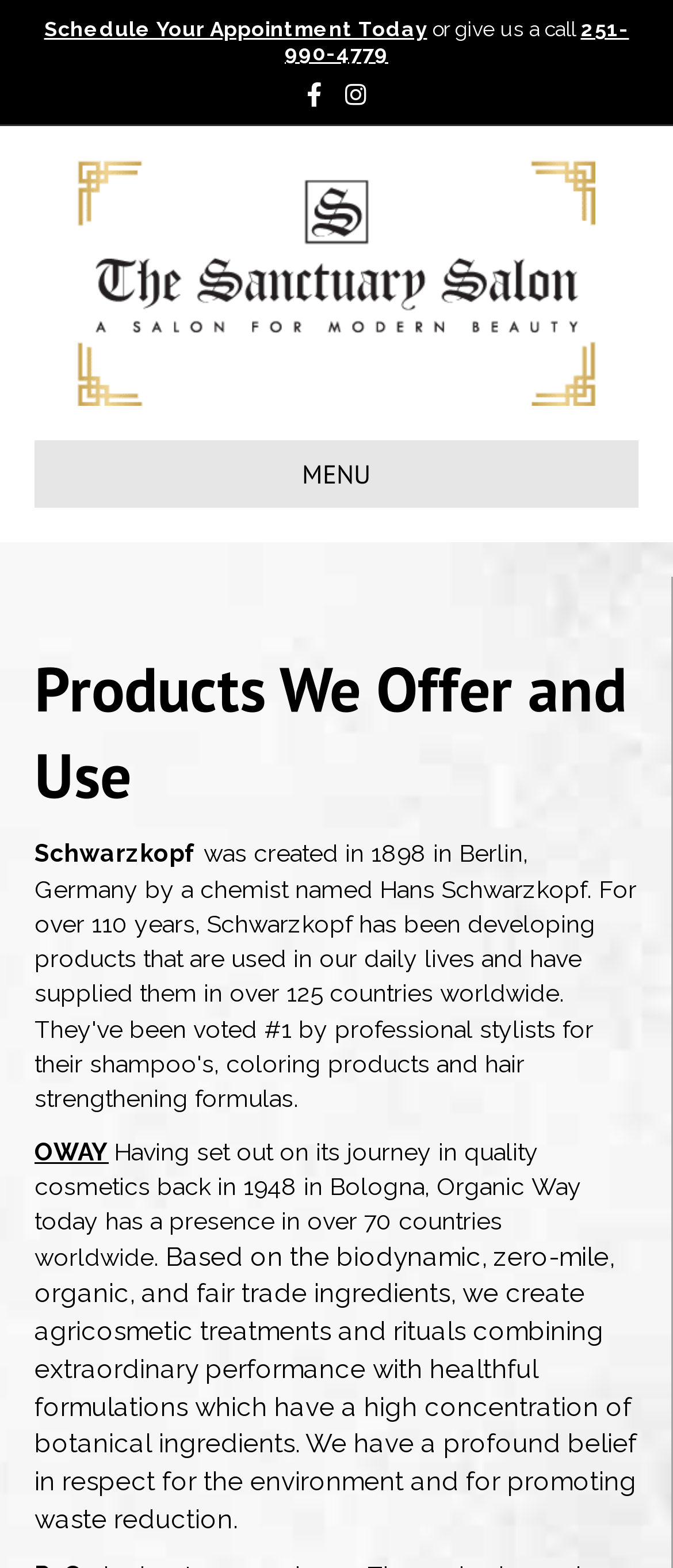Consider the image and give a detailed and elaborate answer to the question: 
What is the phone number to schedule an appointment?

I found the phone number by looking at the top section of the webpage, where it says 'Schedule Your Appointment Today' and provides a phone number, which is 251-990-4779.